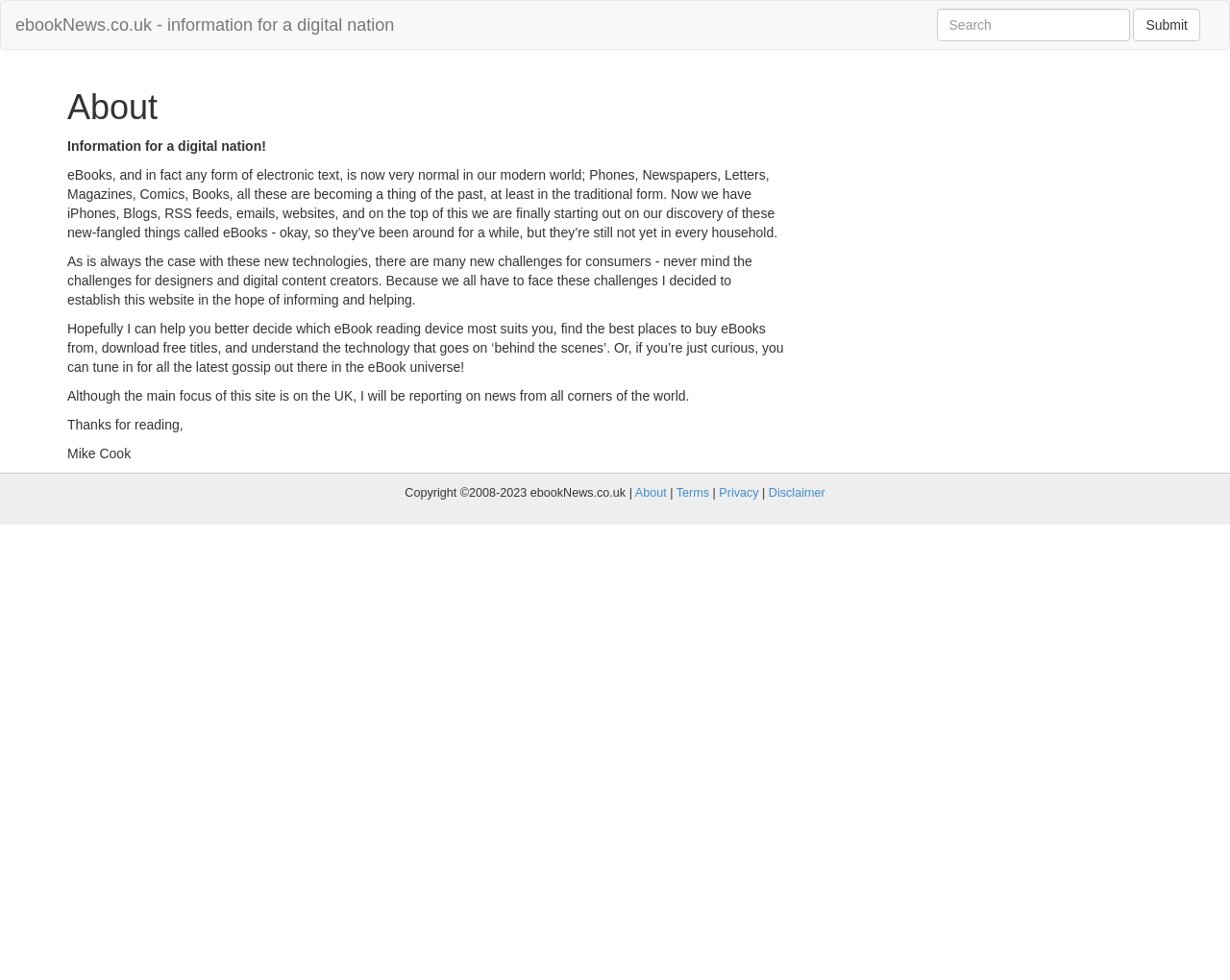Give the bounding box coordinates for this UI element: "name="q" placeholder="Search"". The coordinates should be four float numbers between 0 and 1, arranged as [left, top, right, bottom].

[0.761, 0.009, 0.918, 0.042]